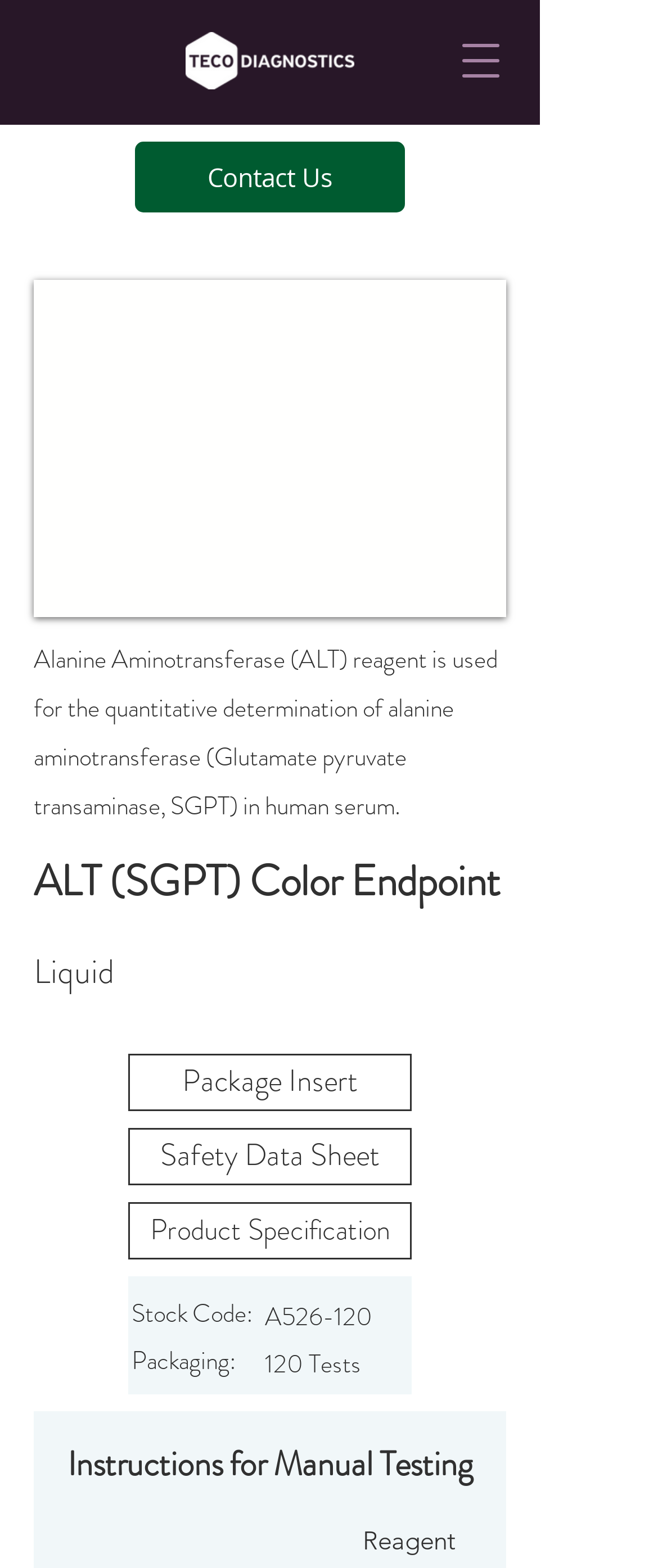Generate a comprehensive description of the webpage.

The webpage appears to be a product page for a diagnostic reagent, specifically the Alanine Aminotransferase (ALT) reagent. At the top left, there is a logo image of TecoDiagnostics. On the top right, there is a button to open a navigation menu. Below the logo, there is a link to the "Contact Us" page.

The main content of the page is a slide show gallery that takes up most of the page. Within the gallery, there is a button to navigate through the slides, and a text indicating the current slide, "1/1". Below the gallery, there is a description of the ALT reagent, which is used for the quantitative determination of alanine aminotransferase in human serum.

Below the description, there are several headings and links related to the product, including "ALT (SGPT) Color Endpoint", "Liquid", "Package Insert", "Safety Data Sheet", and "Product Specification". There is also a section with headings "Stock Code:", "Packaging:", and "Instructions for Manual Testing".

At the bottom of the page, there is a section with the product code "A526-120" and a text indicating that it is a 120-test product. There is also a final heading "Reagent" at the very bottom of the page.